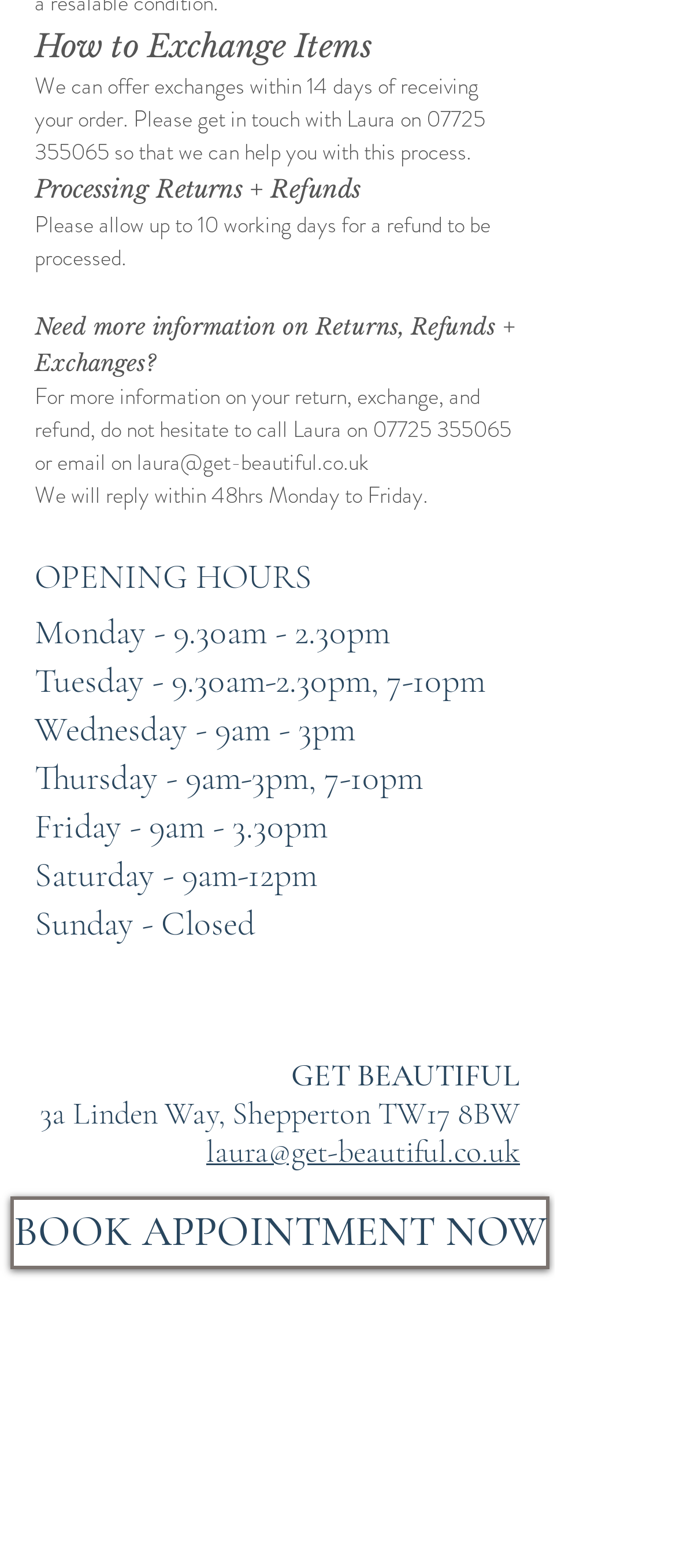Locate the bounding box coordinates of the region to be clicked to comply with the following instruction: "View contact information". The coordinates must be four float numbers between 0 and 1, in the form [left, top, right, bottom].

[0.305, 0.722, 0.769, 0.746]